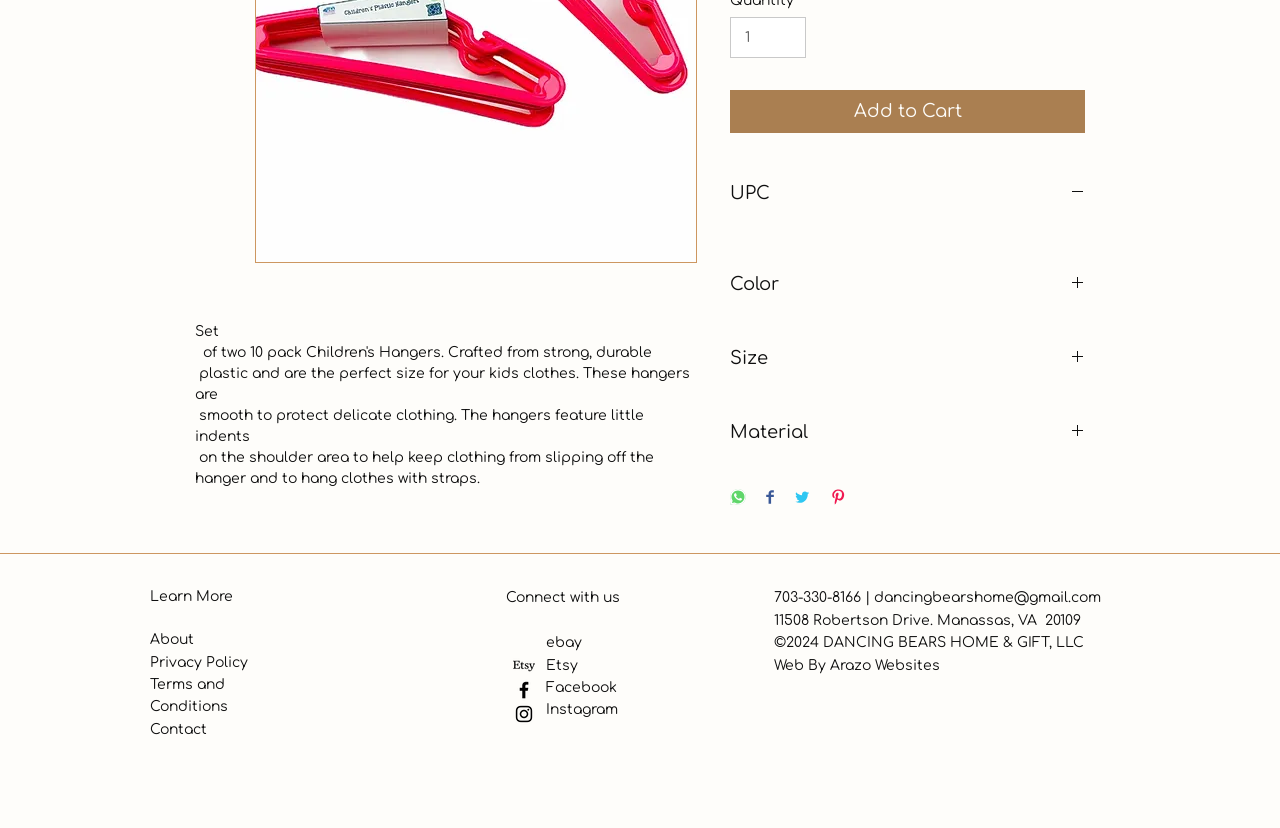Predict the bounding box coordinates for the UI element described as: "Add to Cart". The coordinates should be four float numbers between 0 and 1, presented as [left, top, right, bottom].

[0.57, 0.108, 0.848, 0.16]